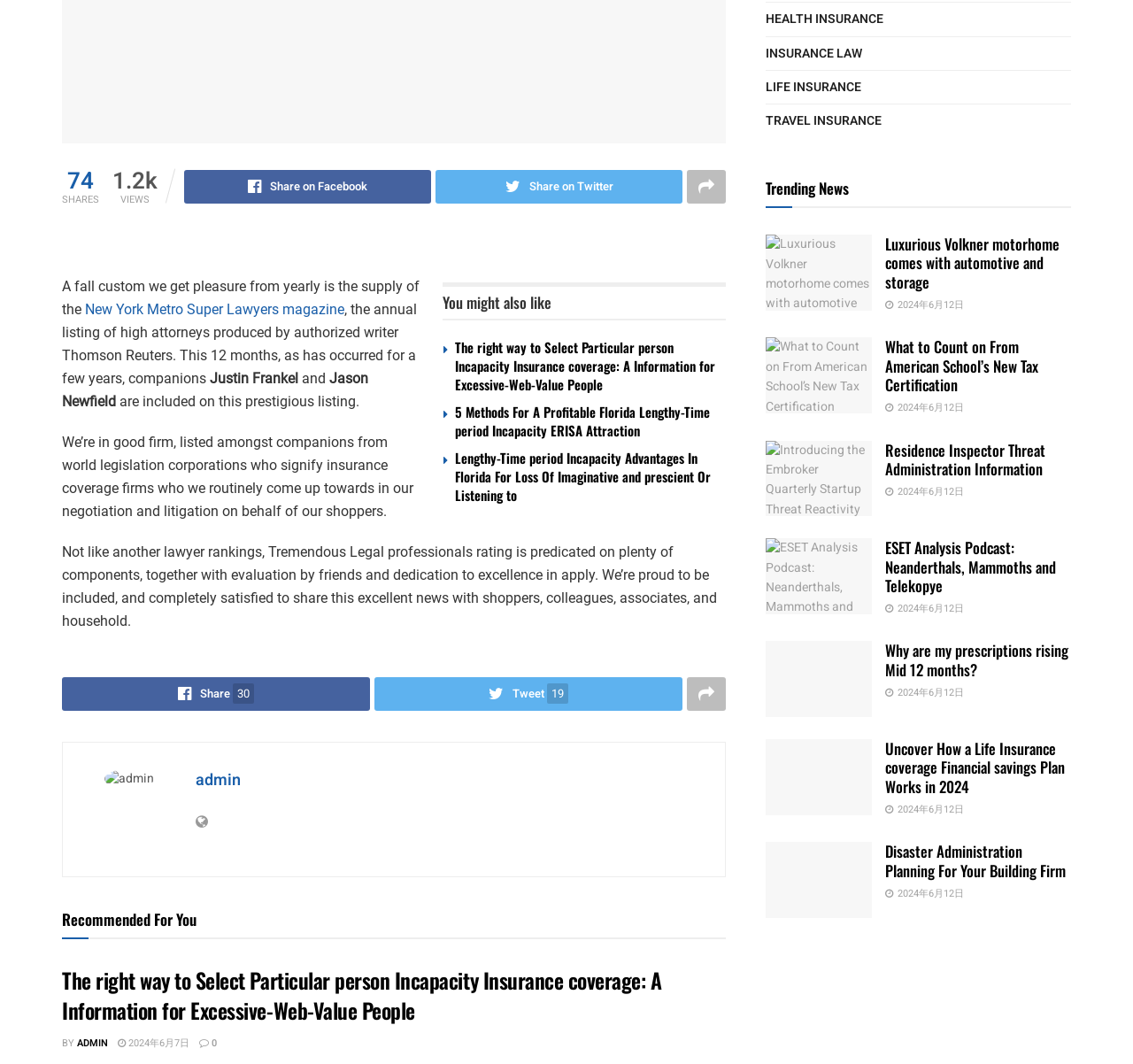Using the provided description: "Life insurance", find the bounding box coordinates of the corresponding UI element. The output should be four float numbers between 0 and 1, in the format [left, top, right, bottom].

[0.676, 0.071, 0.76, 0.092]